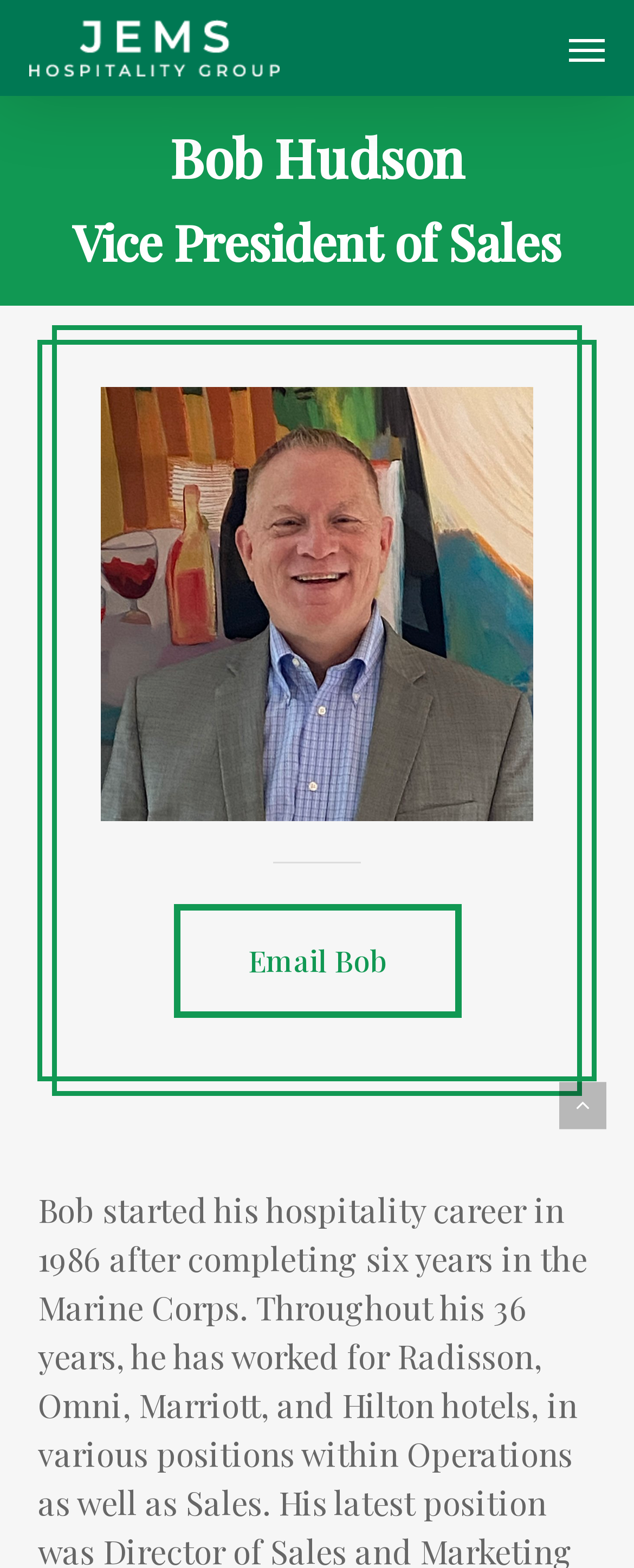Identify the bounding box for the described UI element. Provide the coordinates in (top-left x, top-left y, bottom-right x, bottom-right y) format with values ranging from 0 to 1: Email Bob

[0.273, 0.576, 0.727, 0.649]